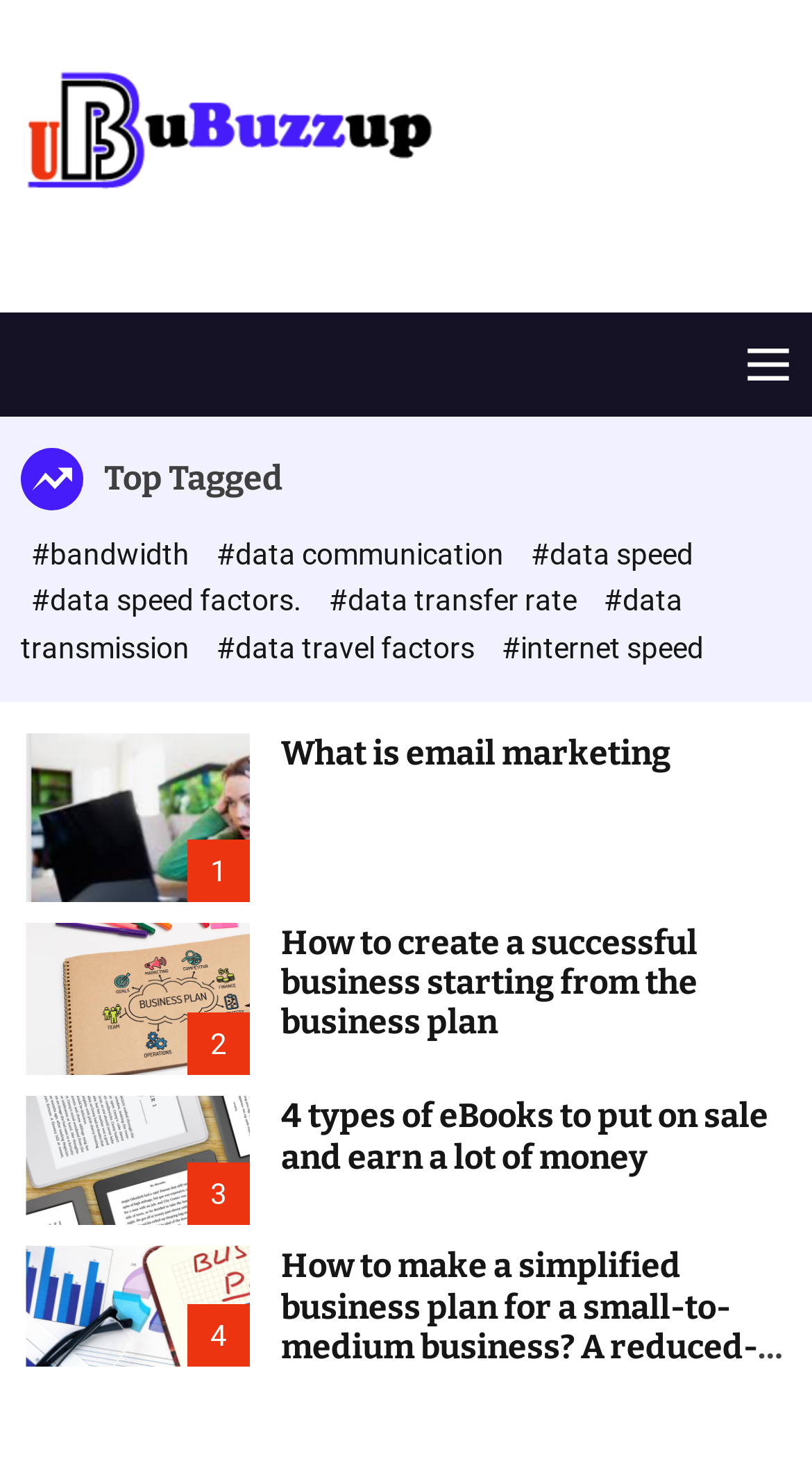How many articles are on the webpage?
Please provide a single word or phrase in response based on the screenshot.

4